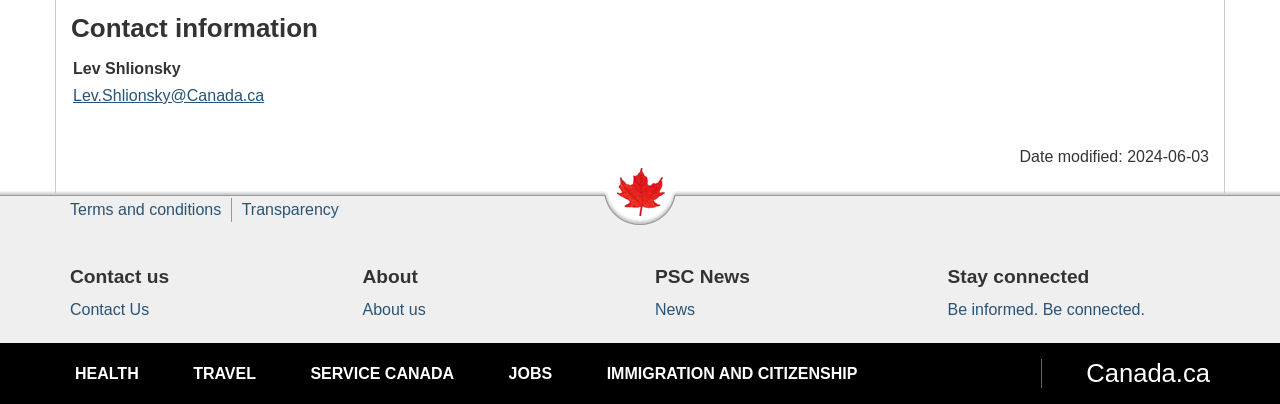How many links are there in the 'Government of Canada footer' section?
Look at the webpage screenshot and answer the question with a detailed explanation.

The 'Government of Canada footer' section has six links, which are 'HEALTH', 'TRAVEL', 'SERVICE CANADA', 'JOBS', 'IMMIGRATION AND CITIZENSHIP', and 'Canada.ca'.